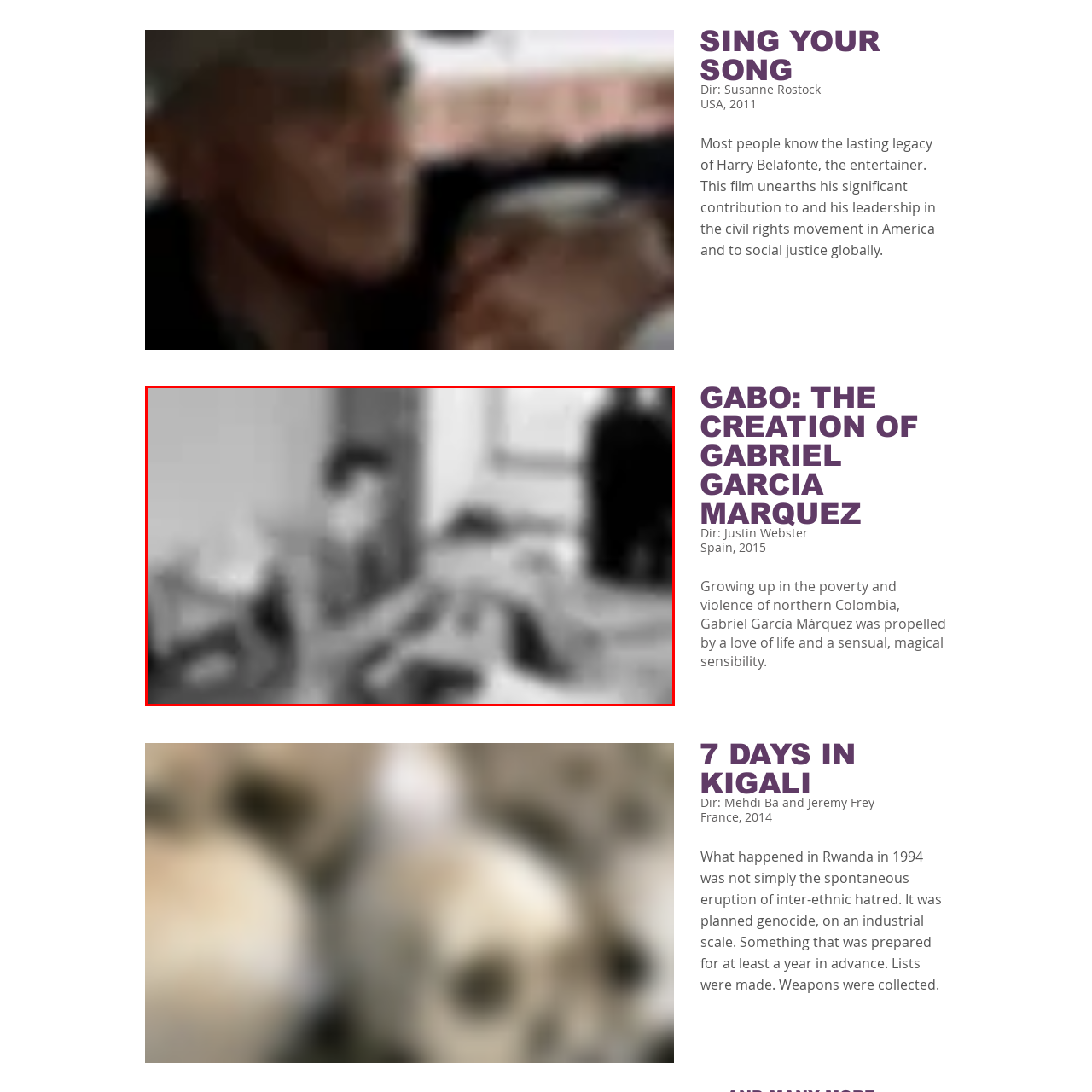Identify the subject within the red bounding box and respond to the following question in a single word or phrase:
What is the year the film was produced?

2015